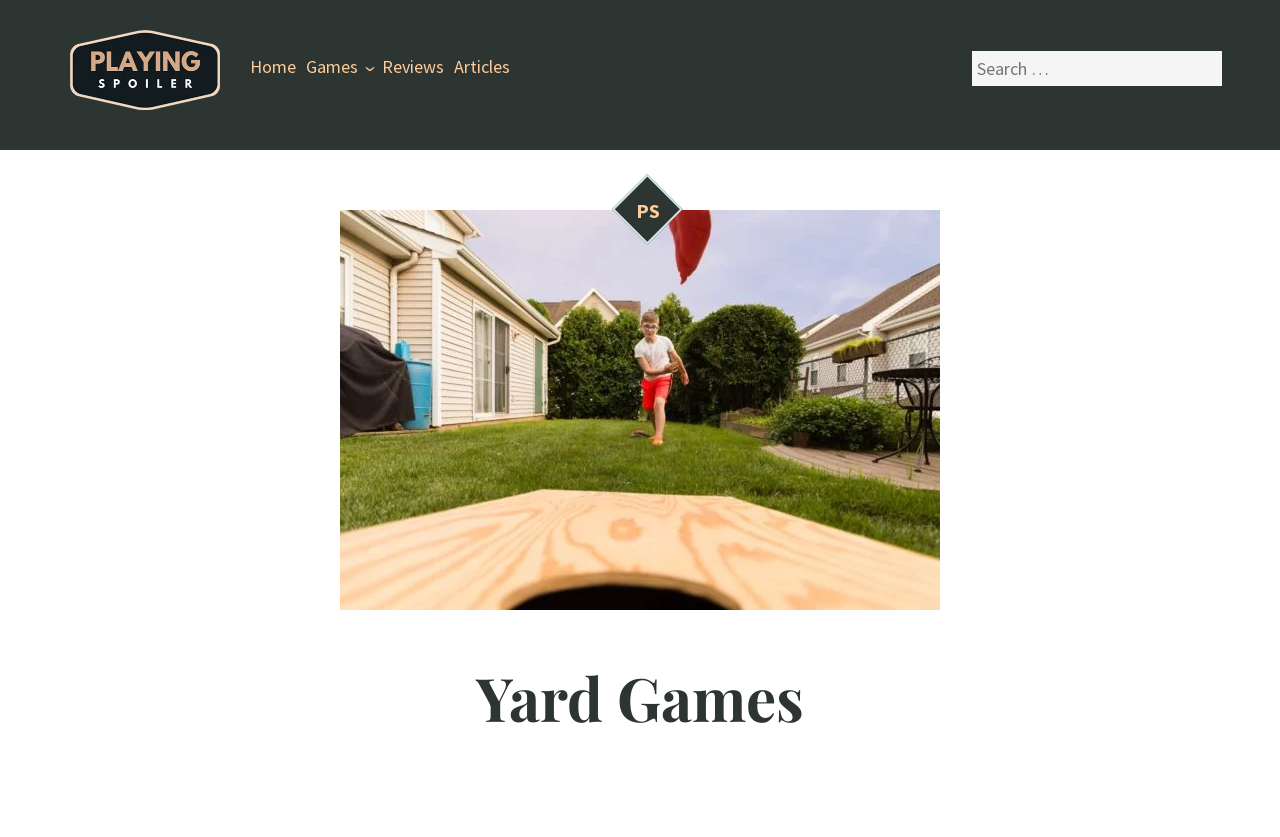Refer to the image and provide an in-depth answer to the question: 
What type of games are listed on the webpage?

The webpage lists various types of games, including Air Hockey, Foosball, Home Arcade, Ping Pong/Table Tennis, Pool/Billiards, and Yard Games, which suggests that the webpage is focused on yard and indoor games.